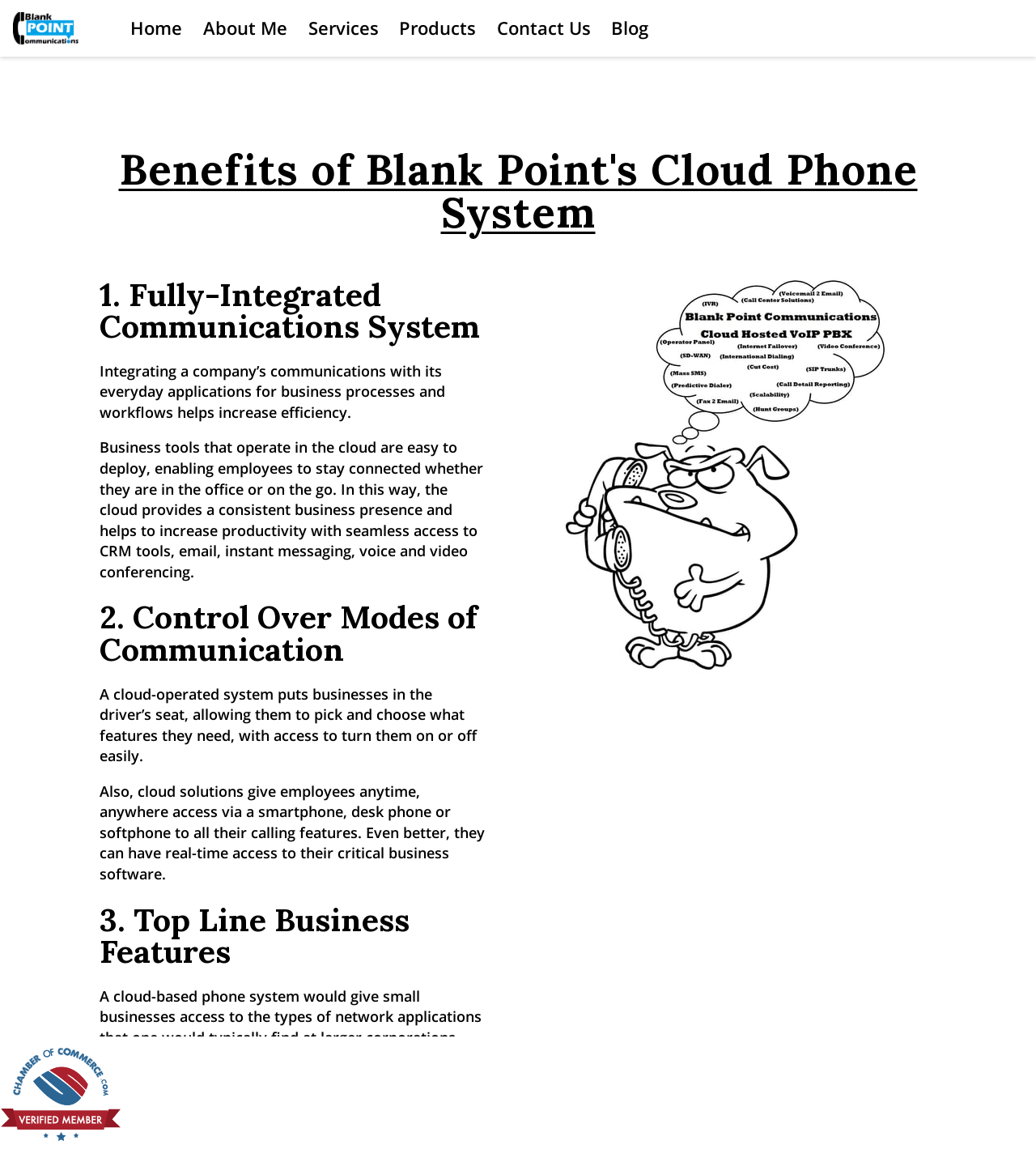How many sections are present under the main heading?
Refer to the screenshot and respond with a concise word or phrase.

3